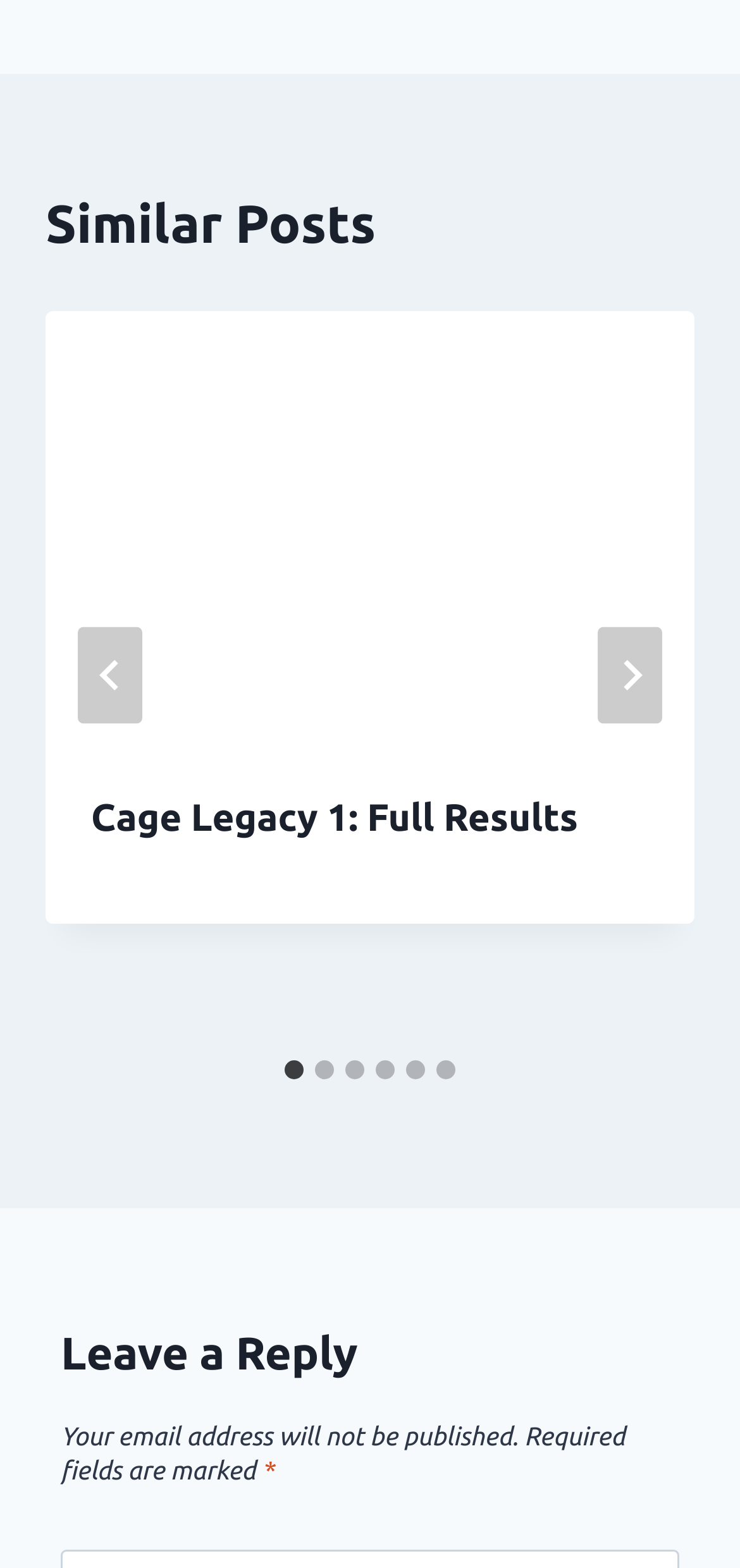Please pinpoint the bounding box coordinates for the region I should click to adhere to this instruction: "View full results of Cage Legacy 1".

[0.062, 0.198, 0.938, 0.474]